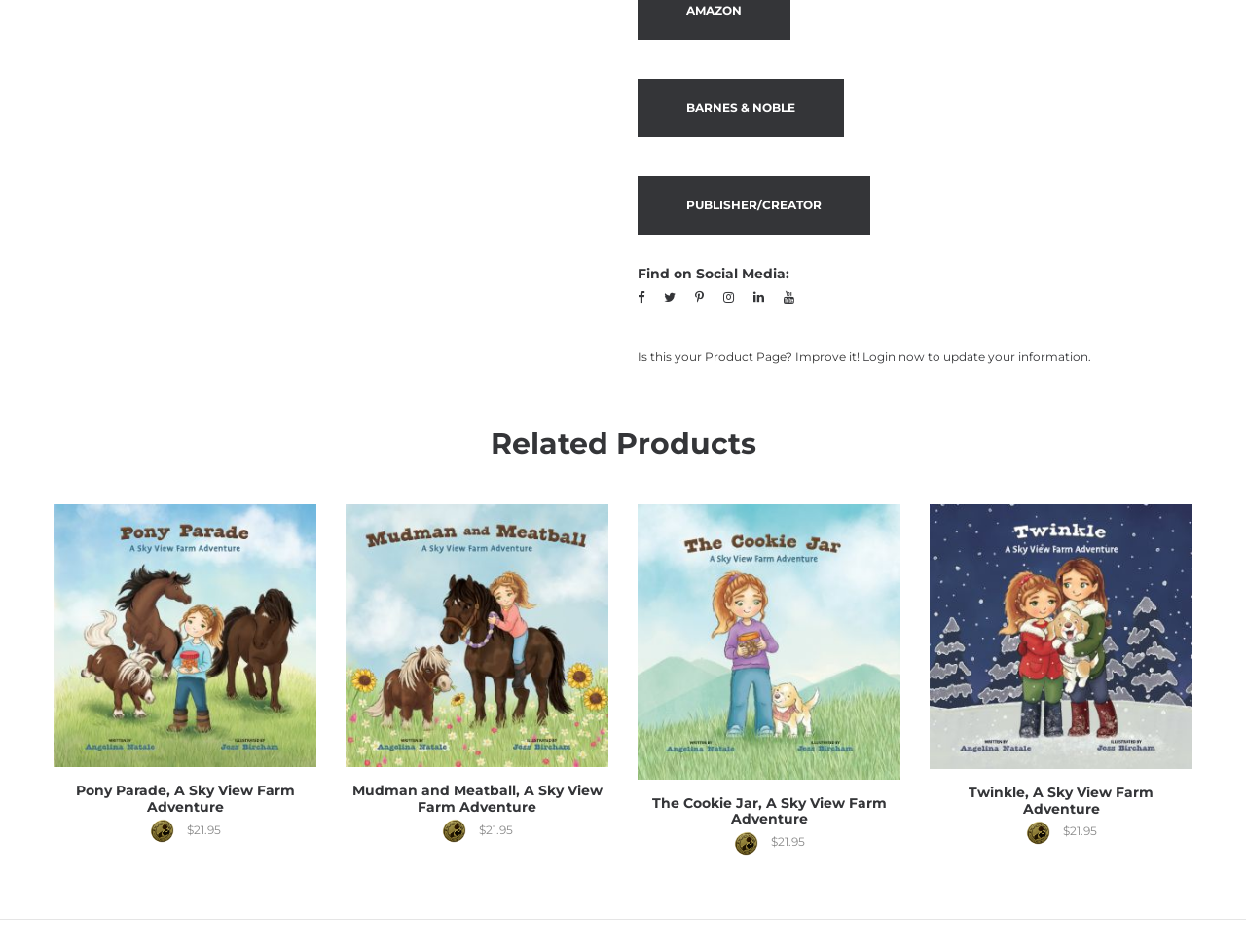Find the bounding box coordinates for the UI element that matches this description: "Publisher/Creator".

[0.512, 0.185, 0.698, 0.246]